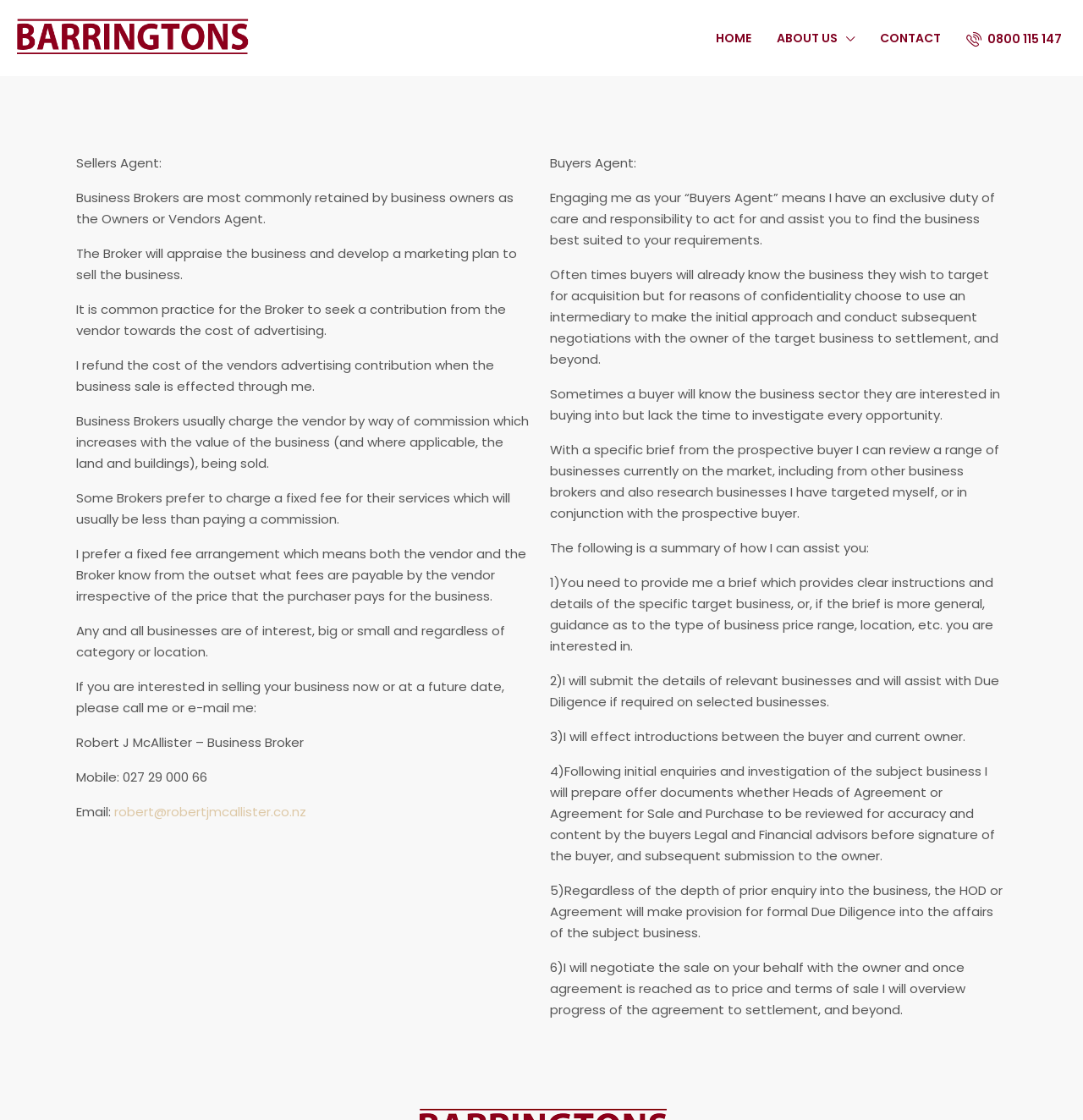What is the role of a Business Broker?
Give a detailed explanation using the information visible in the image.

According to the webpage, a Business Broker is responsible for appraising the business and developing a marketing plan to sell the business. The Broker will also seek a contribution from the vendor towards the cost of advertising, and will charge a commission or a fixed fee for their services.